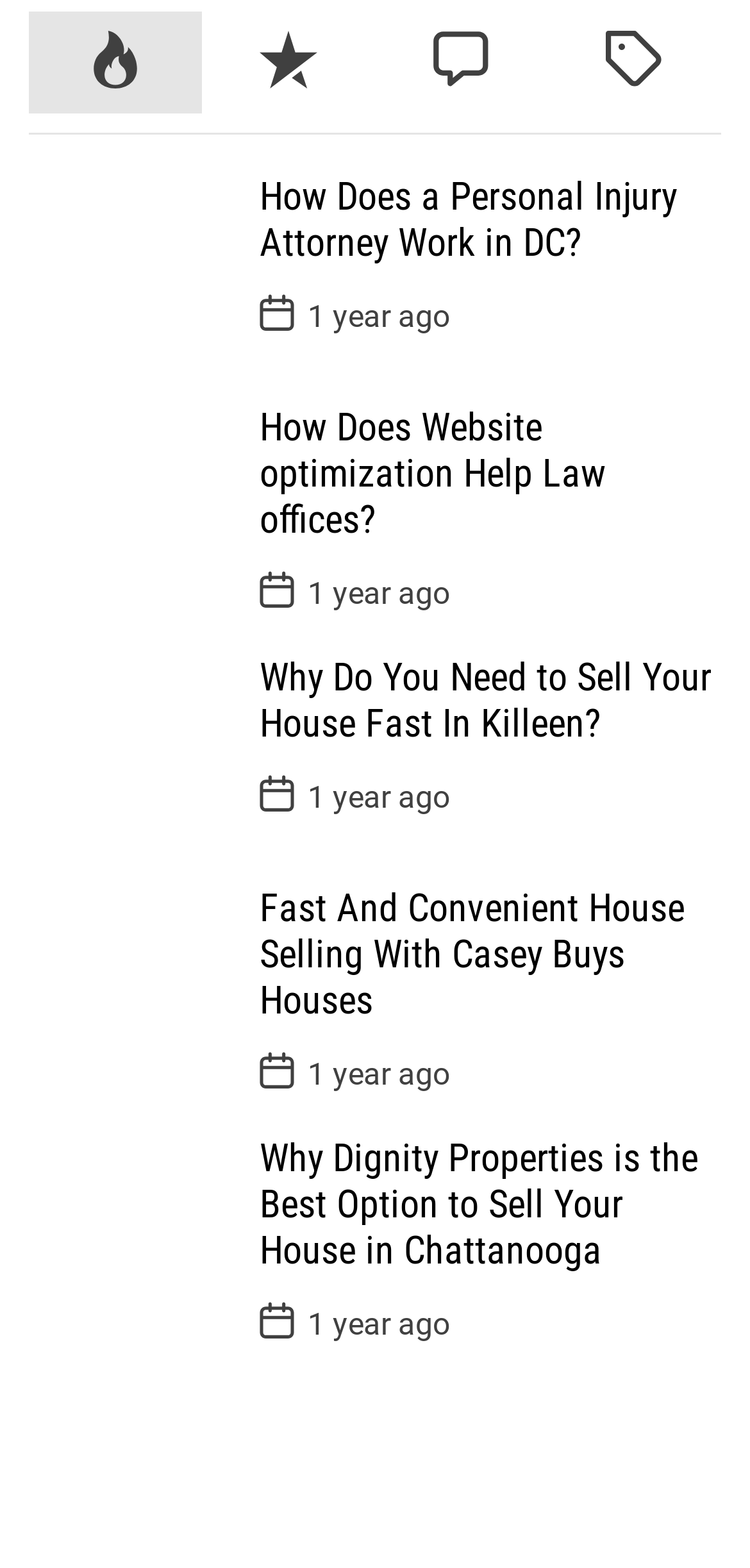Bounding box coordinates should be provided in the format (top-left x, top-left y, bottom-right x, bottom-right y) with all values between 0 and 1. Identify the bounding box for this UI element: Recent

[0.269, 0.008, 0.5, 0.073]